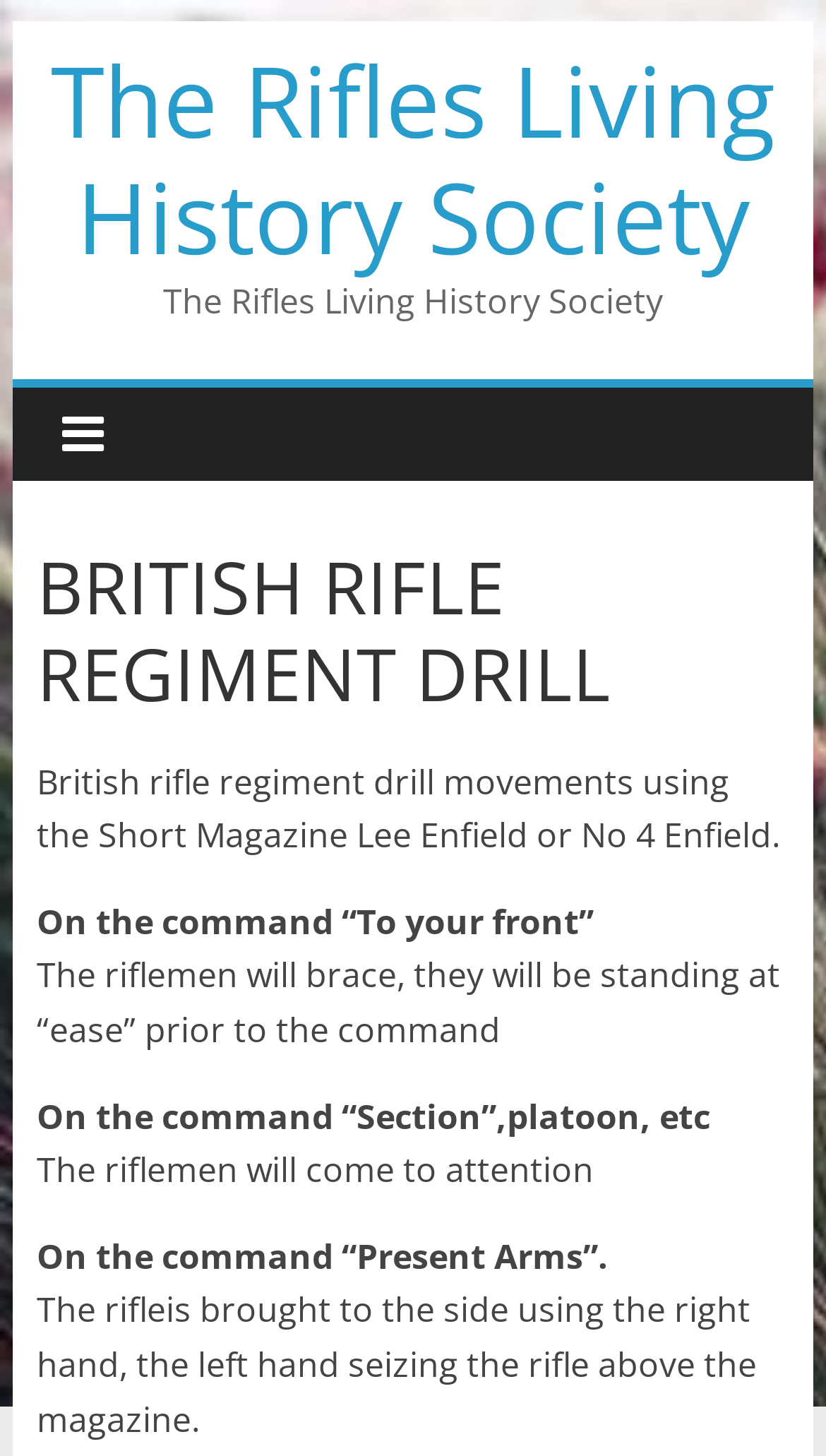What is the purpose of the rifle regiment drill?
Can you give a detailed and elaborate answer to the question?

Based on the webpage content, it appears that the rifle regiment drill is a set of movements and actions that riflemen perform in response to specific commands, such as 'To your front', 'Section', 'Present Arms', etc. The purpose of these drills is to follow these commands and perform the corresponding actions.